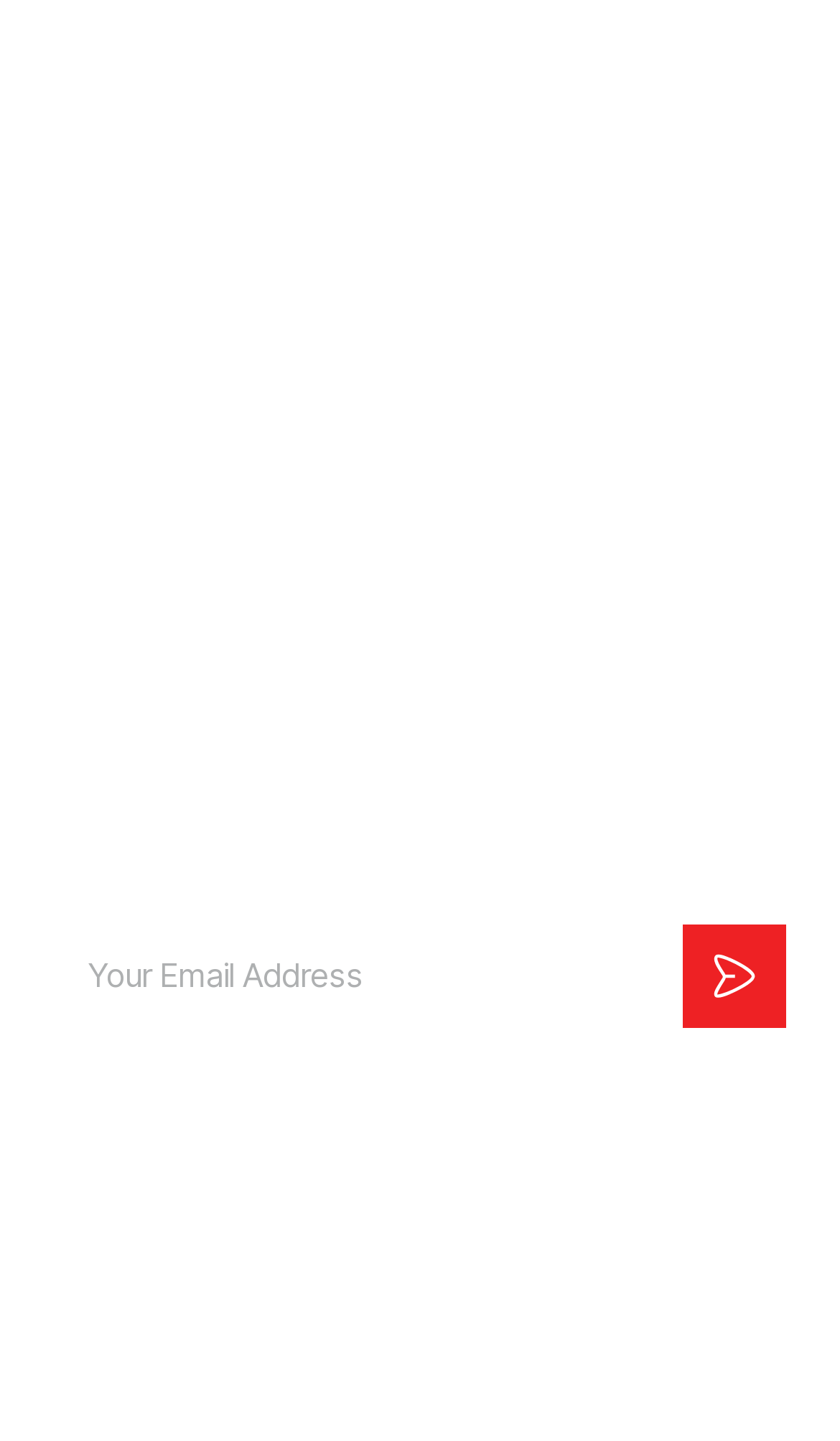Indicate the bounding box coordinates of the clickable region to achieve the following instruction: "Contact us."

[0.526, 0.319, 0.728, 0.352]